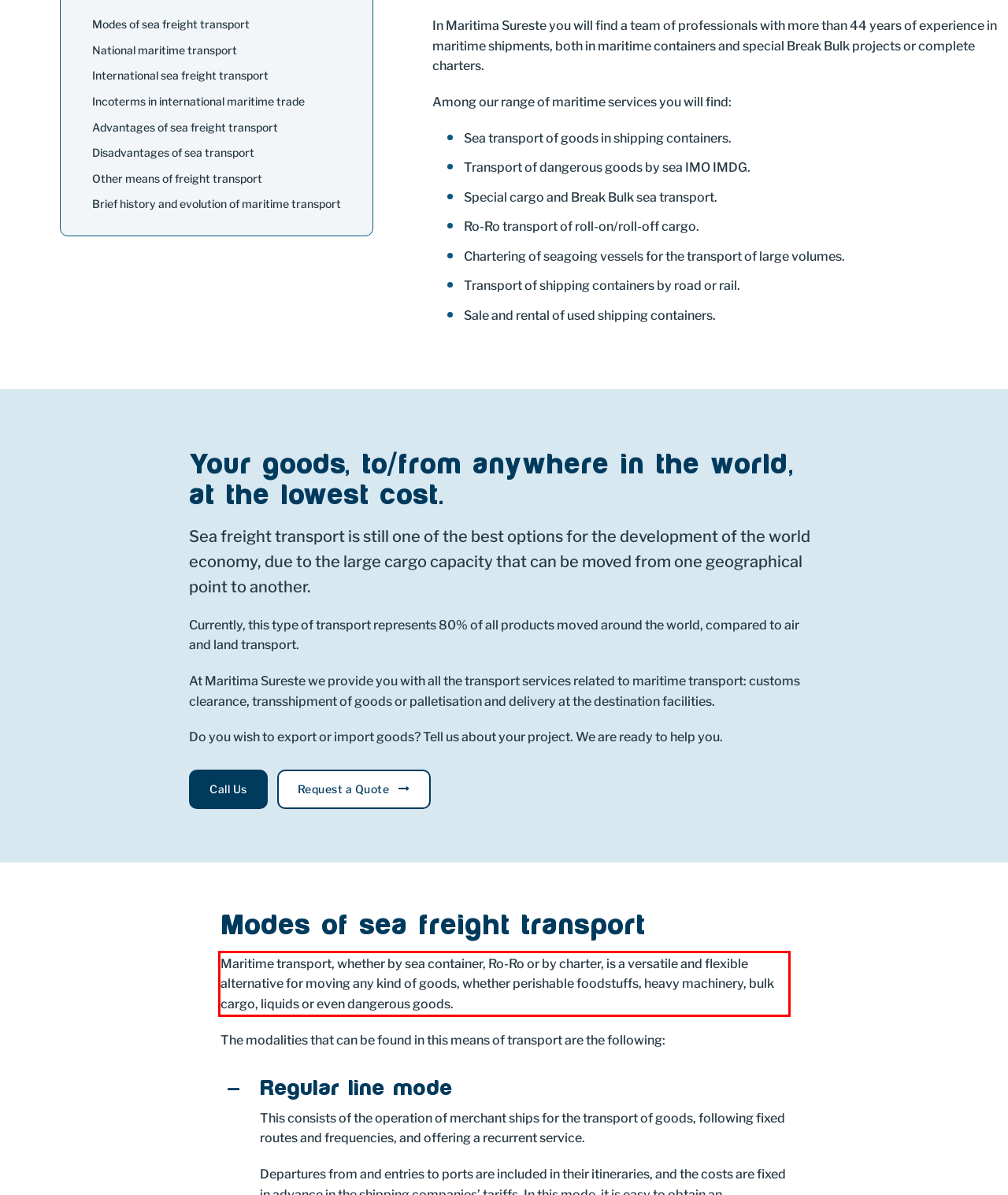The screenshot provided shows a webpage with a red bounding box. Apply OCR to the text within this red bounding box and provide the extracted content.

Maritime transport, whether by sea container, Ro-Ro or by charter, is a versatile and flexible alternative for moving any kind of goods, whether perishable foodstuffs, heavy machinery, bulk cargo, liquids or even dangerous goods.